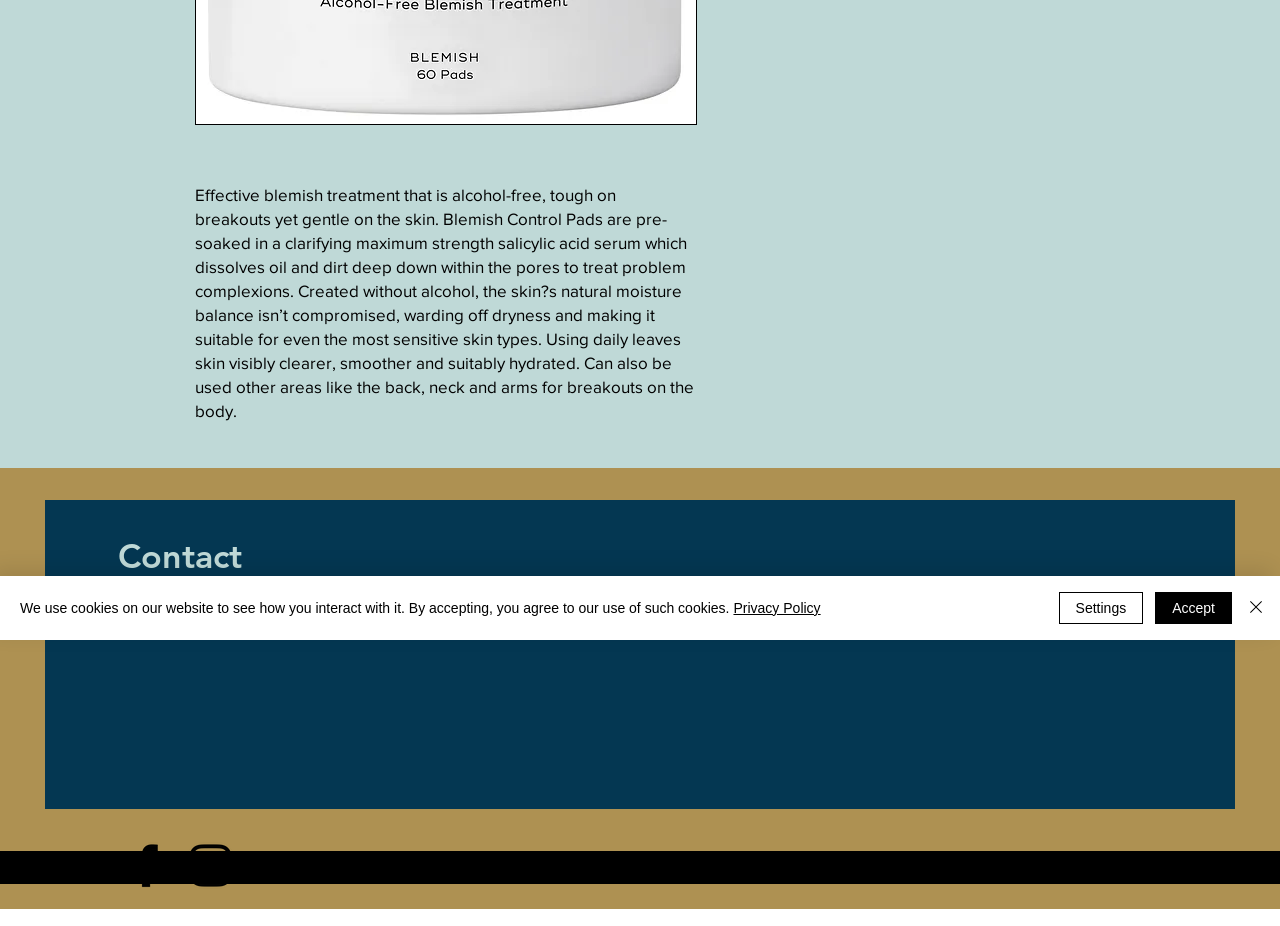Determine the bounding box for the described HTML element: "Privacy Policy". Ensure the coordinates are four float numbers between 0 and 1 in the format [left, top, right, bottom].

[0.573, 0.648, 0.641, 0.665]